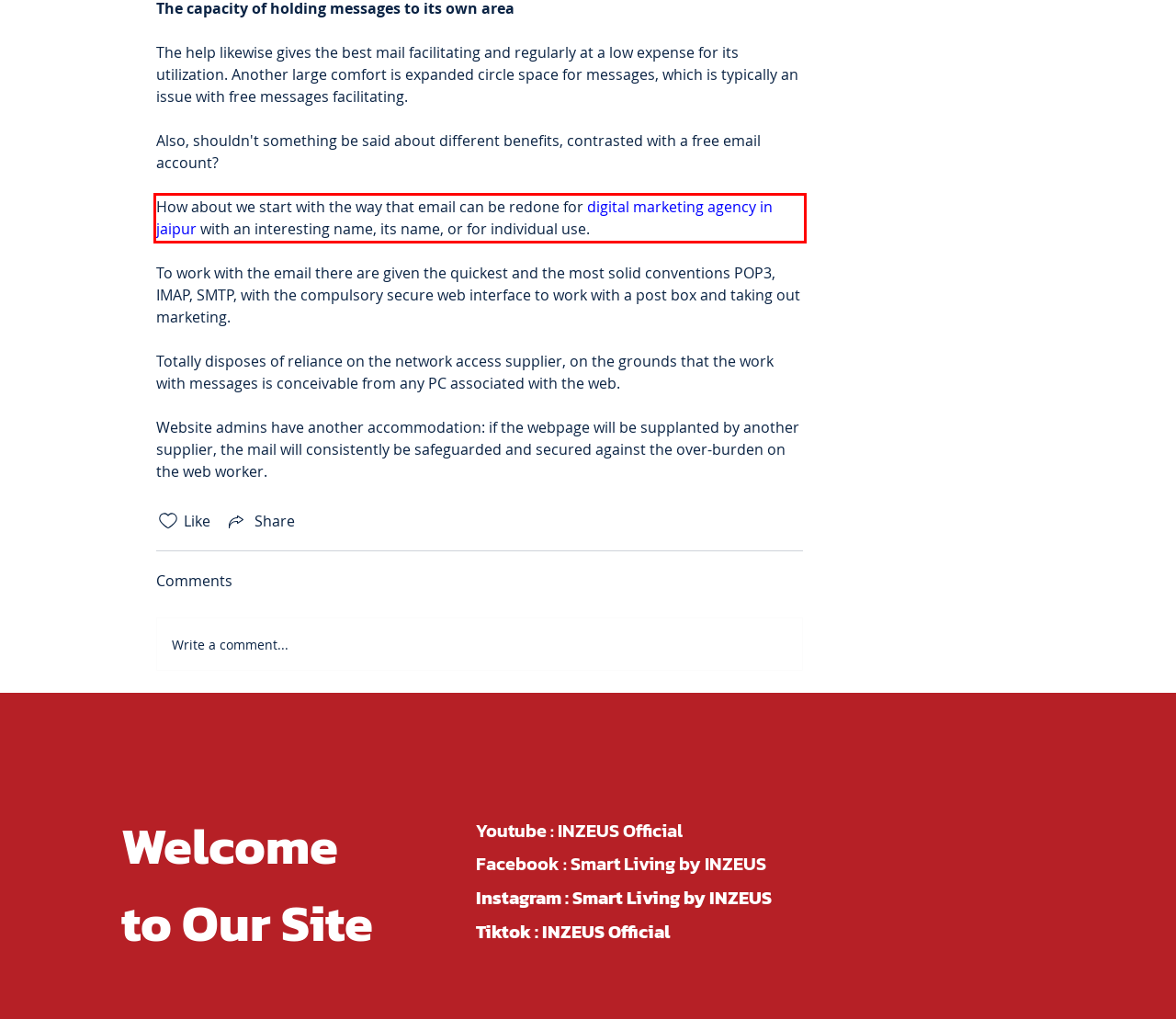Please recognize and transcribe the text located inside the red bounding box in the webpage image.

How about we start with the way that email can be redone for digital marketing agency in jaipur with an interesting name, its name, or for individual use.